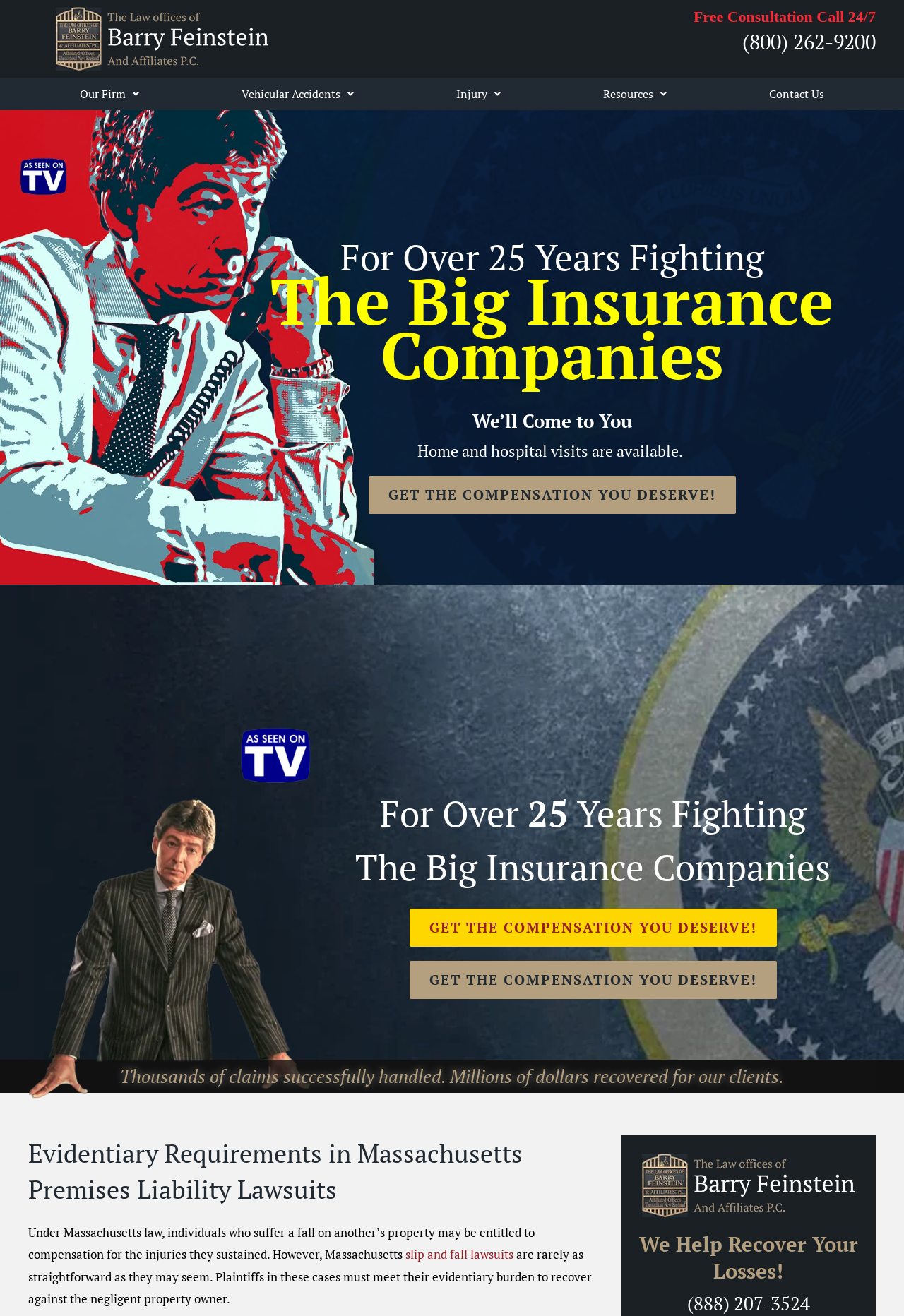Based on the image, provide a detailed response to the question:
What is the firm's experience in handling claims?

I found this by looking at the static text which states 'Thousands of claims successfully handled. Millions of dollars recovered for our clients.' which is placed below the heading 'For Over 25 Years Fighting The Big Insurance Companies'.